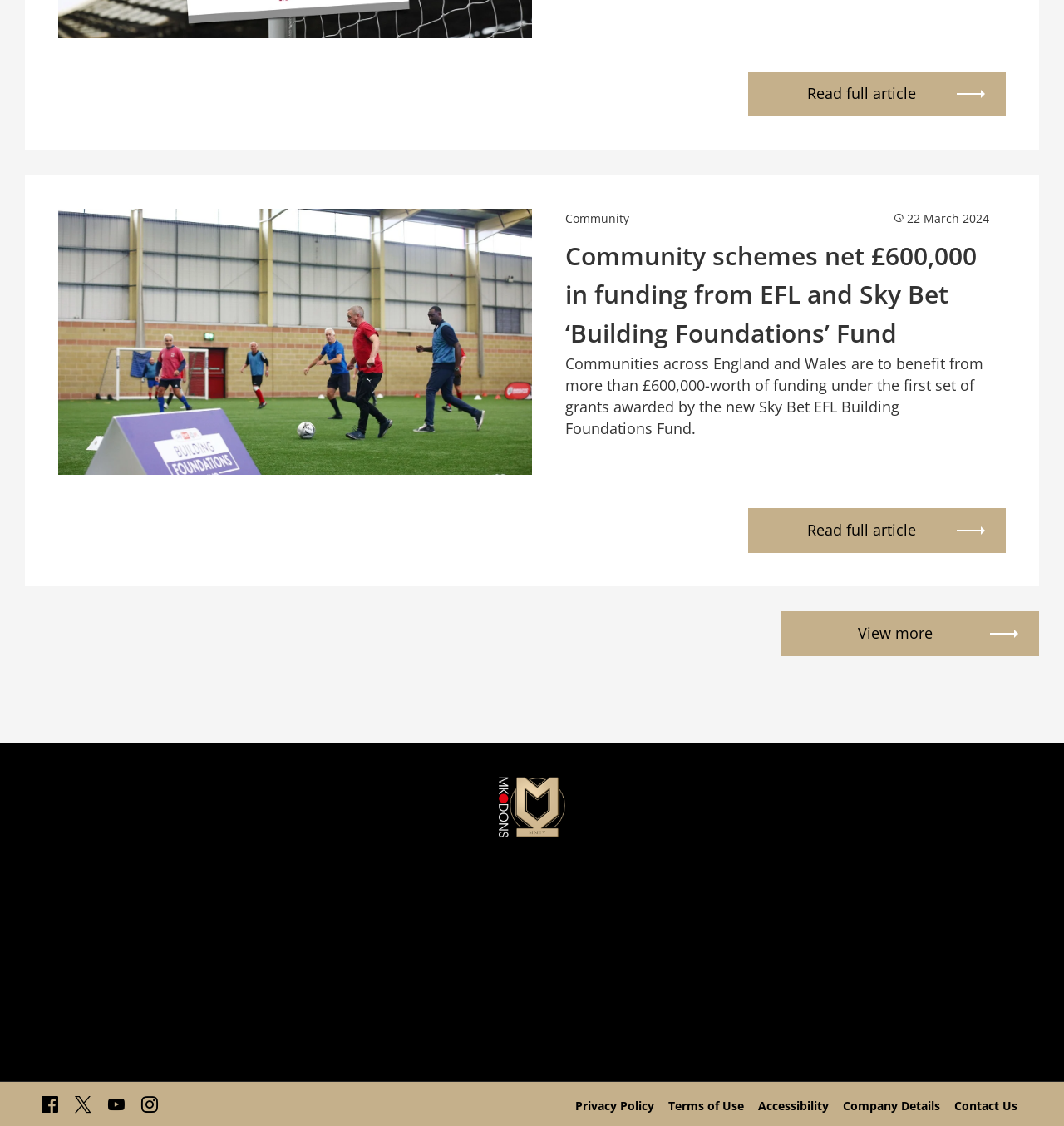Please provide the bounding box coordinates for the UI element as described: "Terms of Use". The coordinates must be four floats between 0 and 1, represented as [left, top, right, bottom].

[0.627, 0.974, 0.7, 0.989]